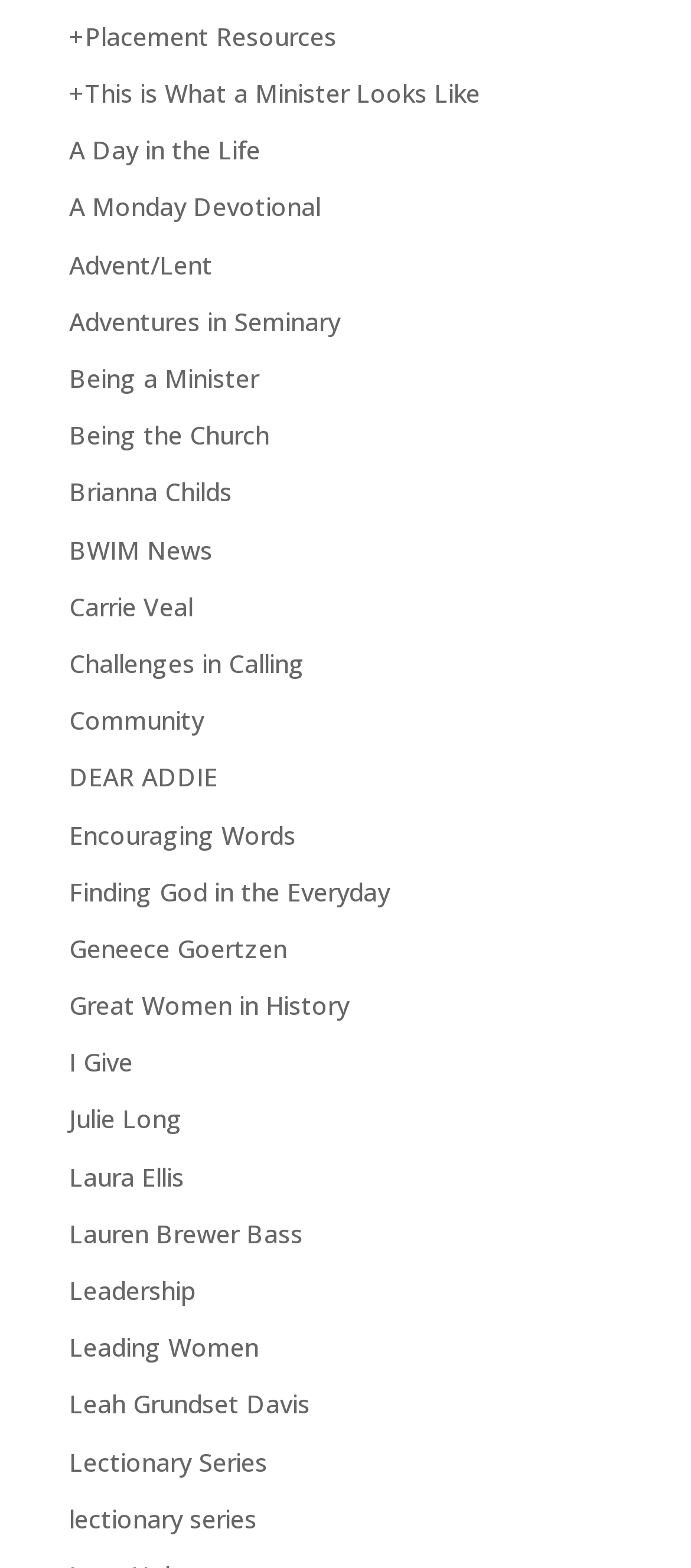Locate the bounding box coordinates of the clickable part needed for the task: "Learn about Great Women in History".

[0.1, 0.63, 0.505, 0.652]